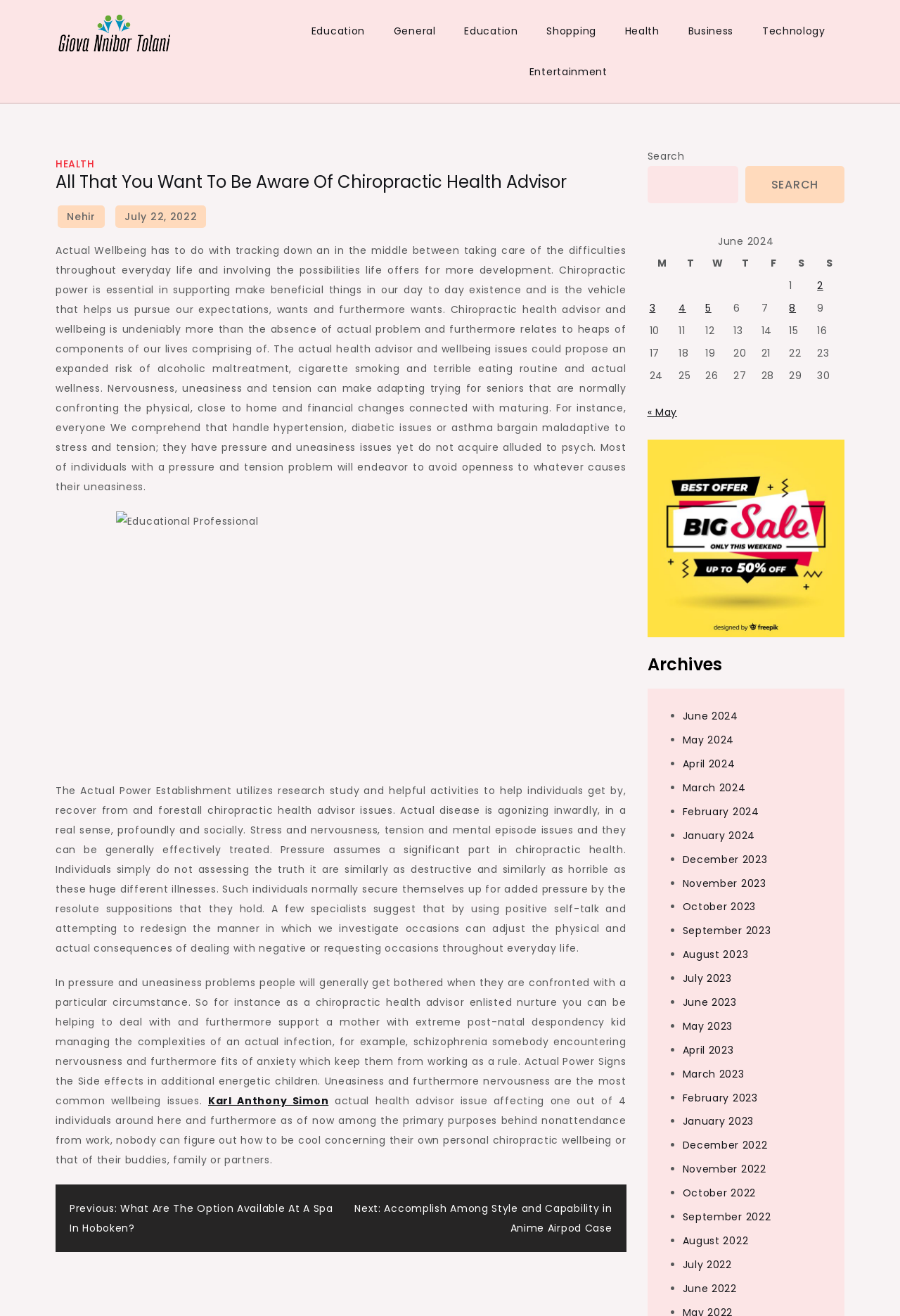What is the text of the webpage's headline?

All That You Want To Be Aware Of Chiropractic Health Advisor